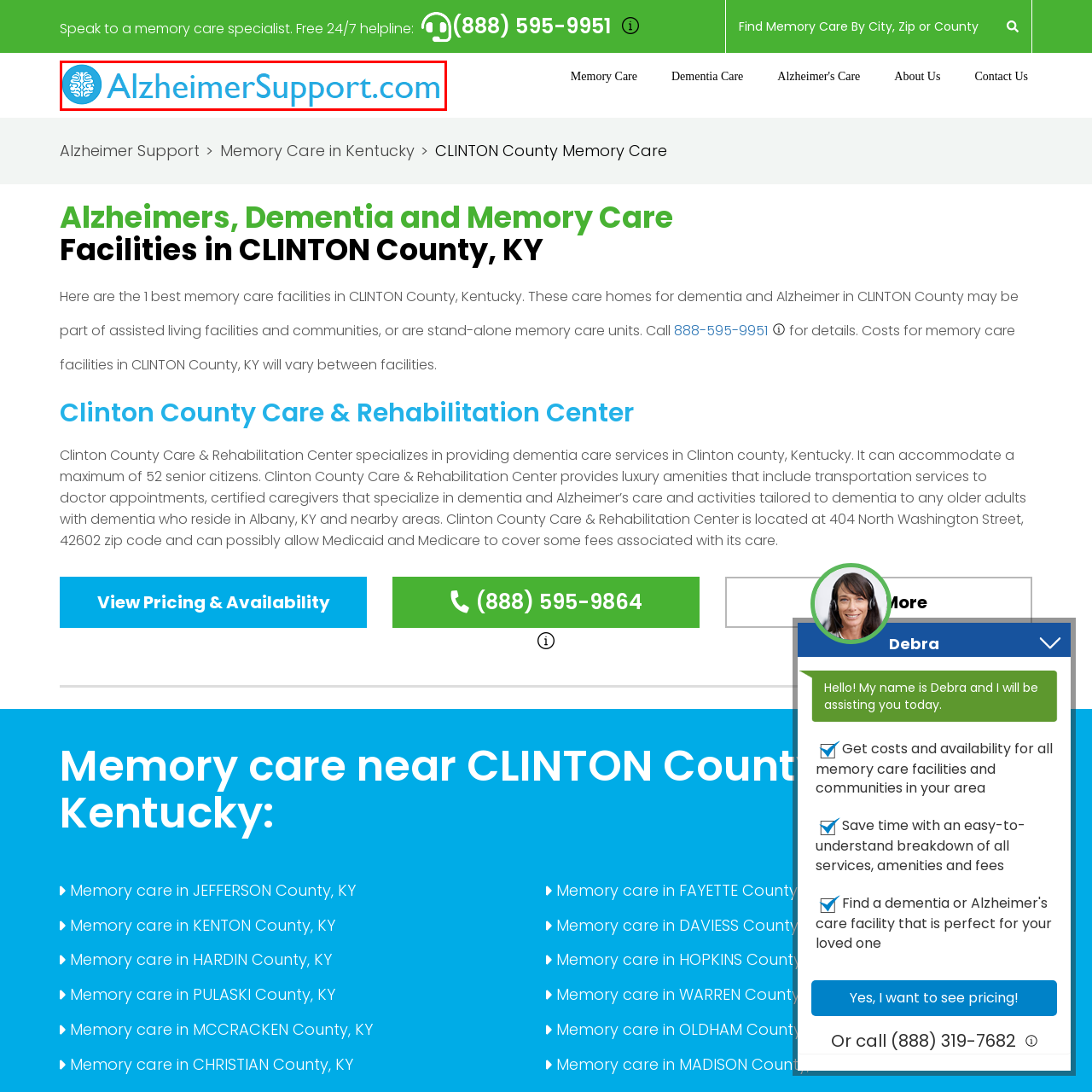Please analyze the portion of the image highlighted by the red bounding box and respond to the following question with a detailed explanation based on what you see: What is the purpose of the logo?

The caption states that the logo serves as a visual representation of the commitment to supporting families and individuals dealing with the challenges of memory-related issues, implying that the purpose of the logo is to provide support and resources.